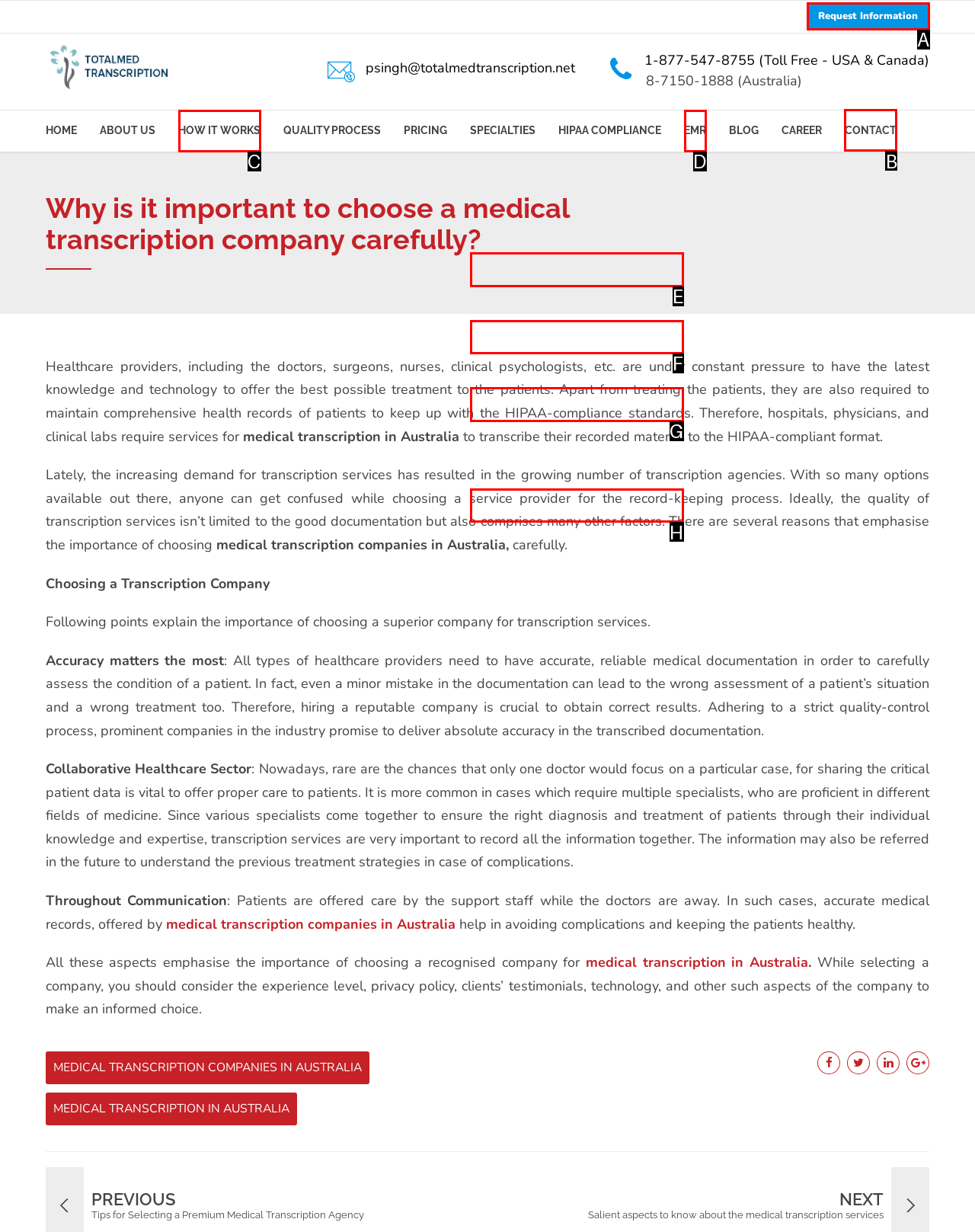Indicate which red-bounded element should be clicked to perform the task: Contact the company Answer with the letter of the correct option.

B